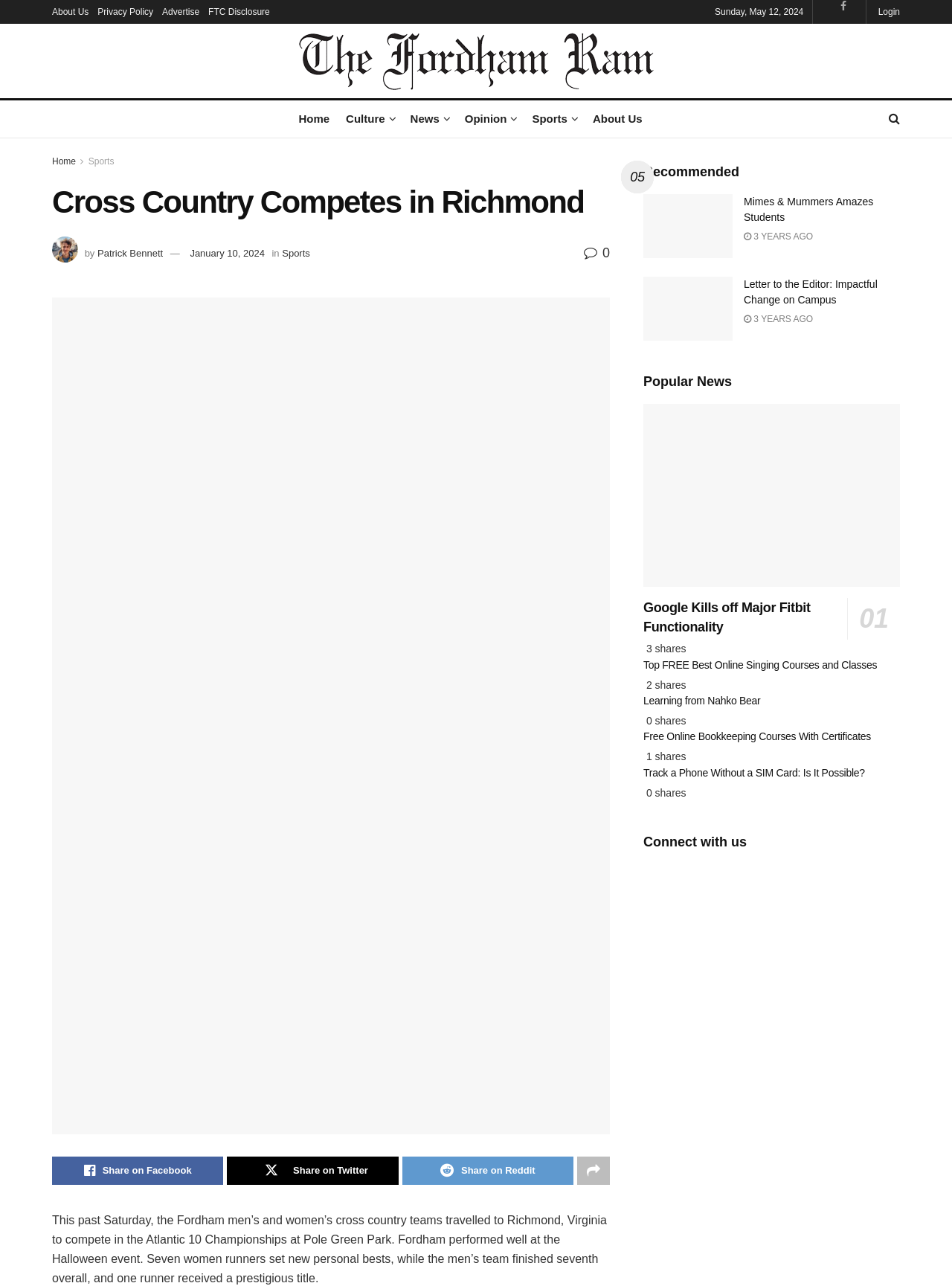What is the category of the article 'Cross Country Competes in Richmond'?
Please provide a single word or phrase as your answer based on the image.

Sports